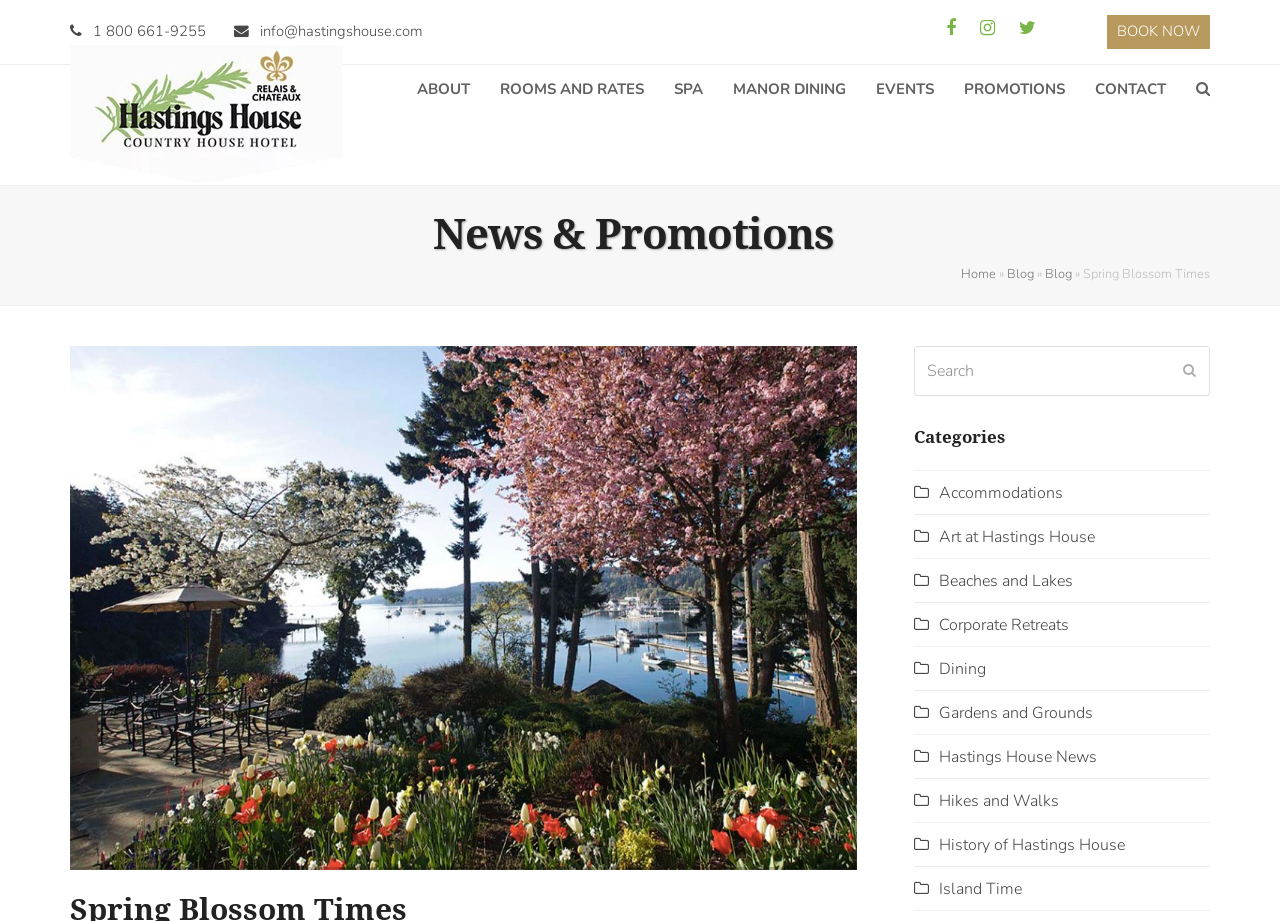Identify the bounding box of the UI element that matches this description: "Instagram".

[0.766, 0.021, 0.796, 0.057]